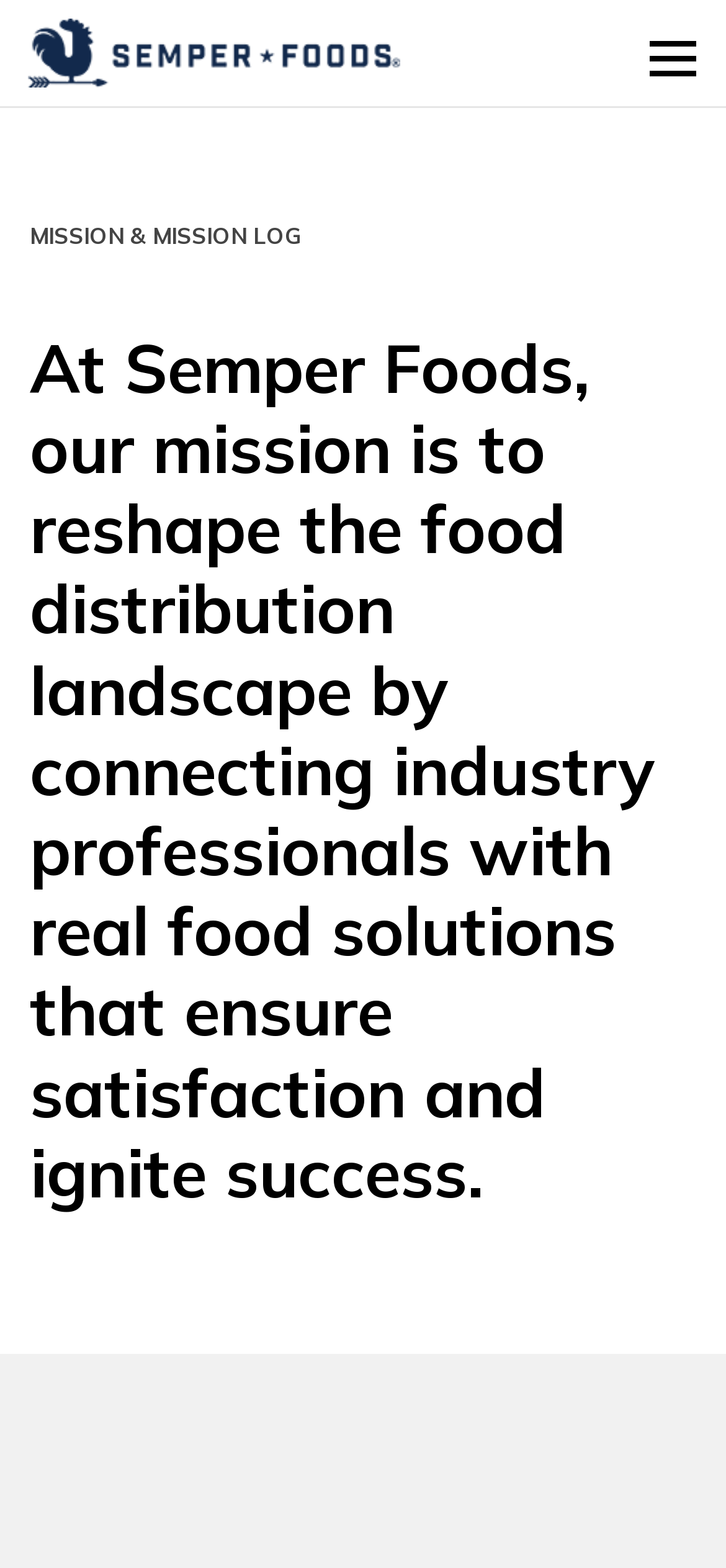Find and provide the bounding box coordinates for the UI element described with: "See All".

None